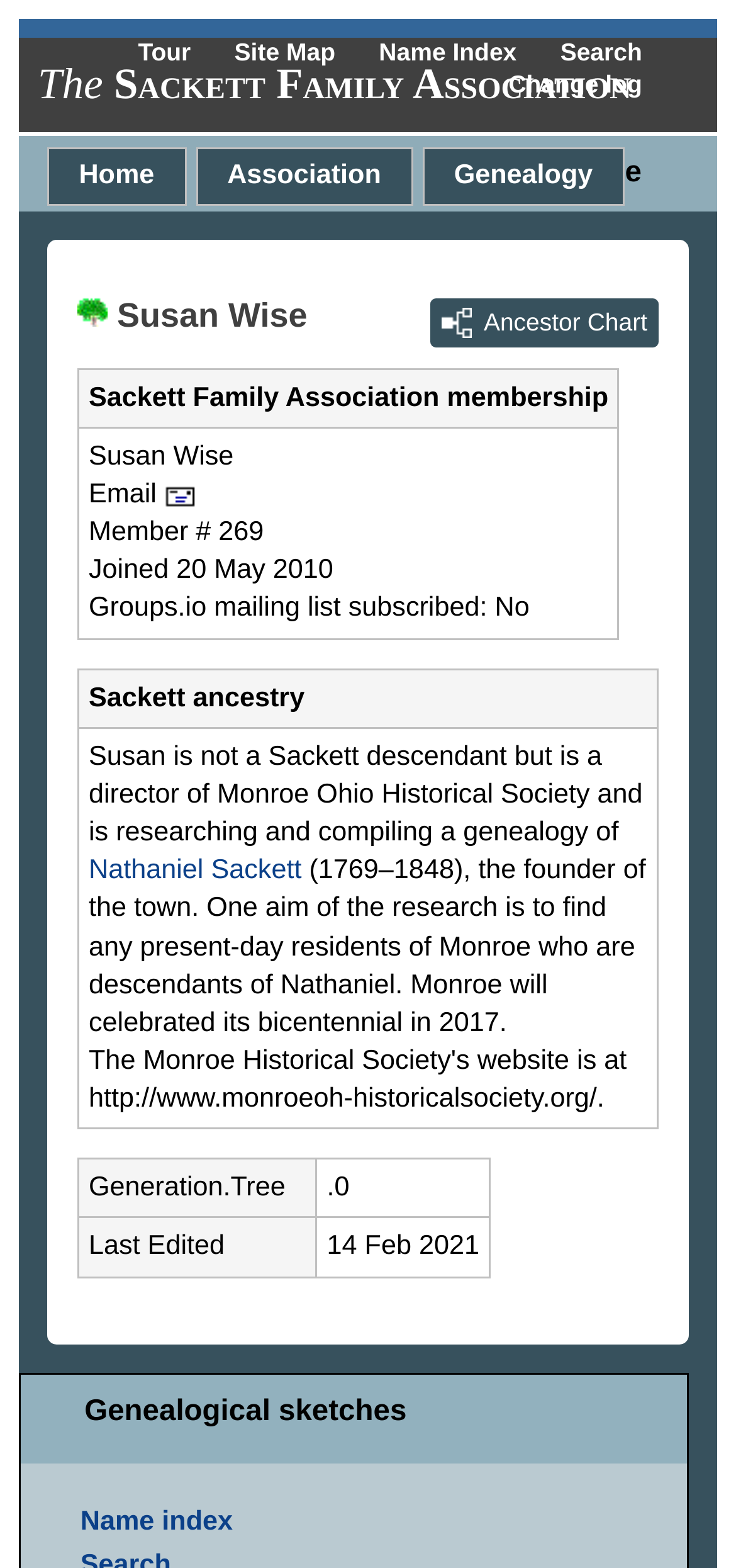Determine the bounding box coordinates of the region to click in order to accomplish the following instruction: "Explore the 'Genealogy' section". Provide the coordinates as four float numbers between 0 and 1, specifically [left, top, right, bottom].

[0.589, 0.099, 0.833, 0.126]